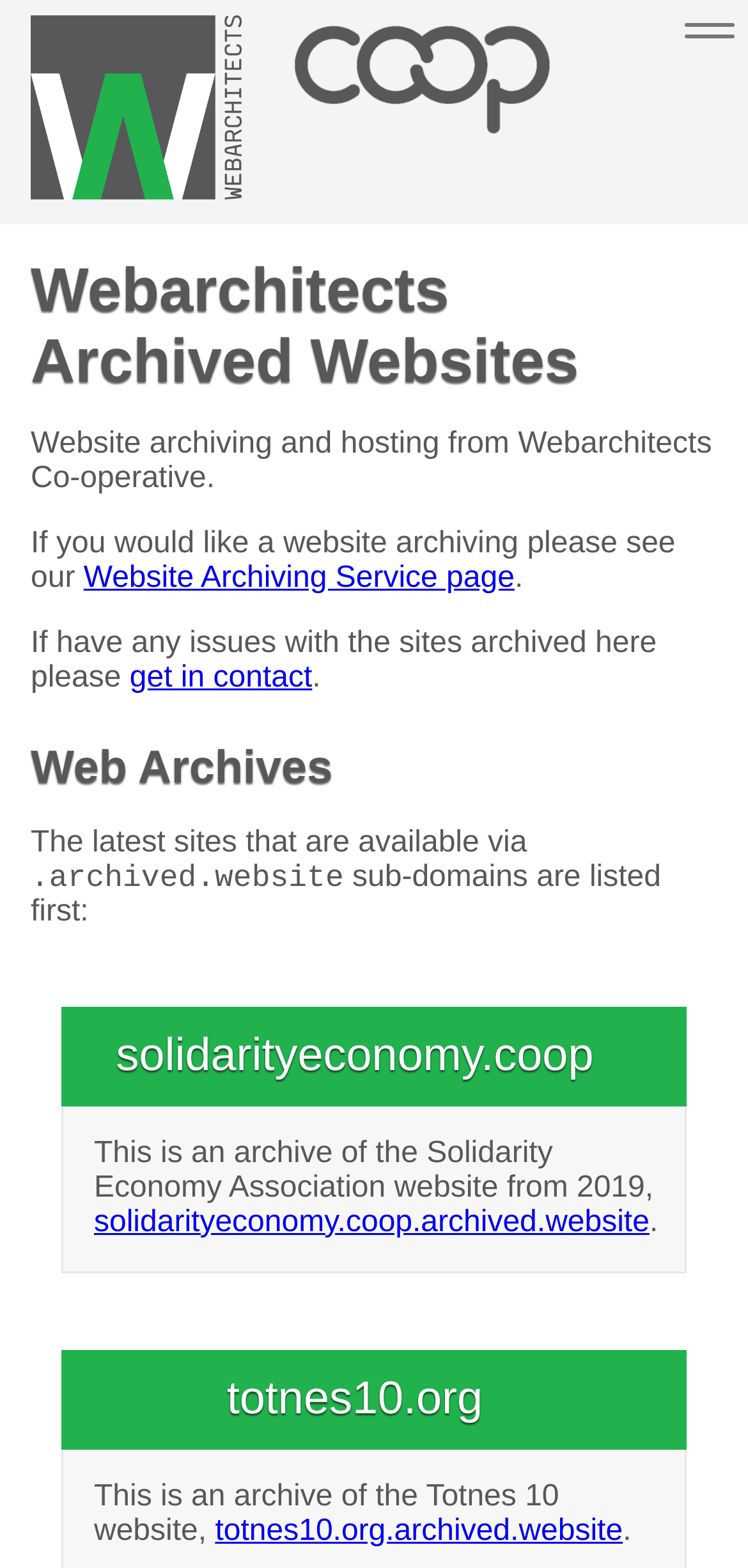Identify the bounding box for the given UI element using the description provided. Coordinates should be in the format (top-left x, top-left y, bottom-right x, bottom-right y) and must be between 0 and 1. Here is the description: #

[0.811, 0.659, 0.845, 0.692]